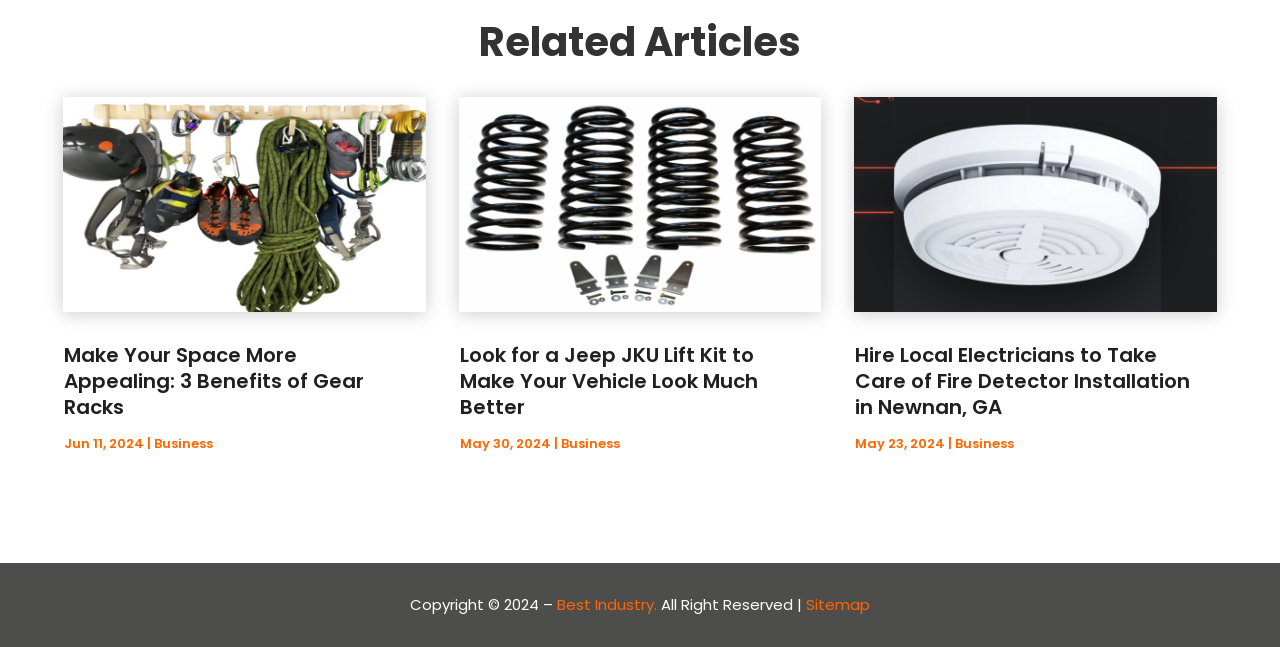Based on the element description: "Carpet Store", identify the UI element and provide its bounding box coordinates. Use four float numbers between 0 and 1, [left, top, right, bottom].

[0.684, 0.68, 0.754, 0.711]